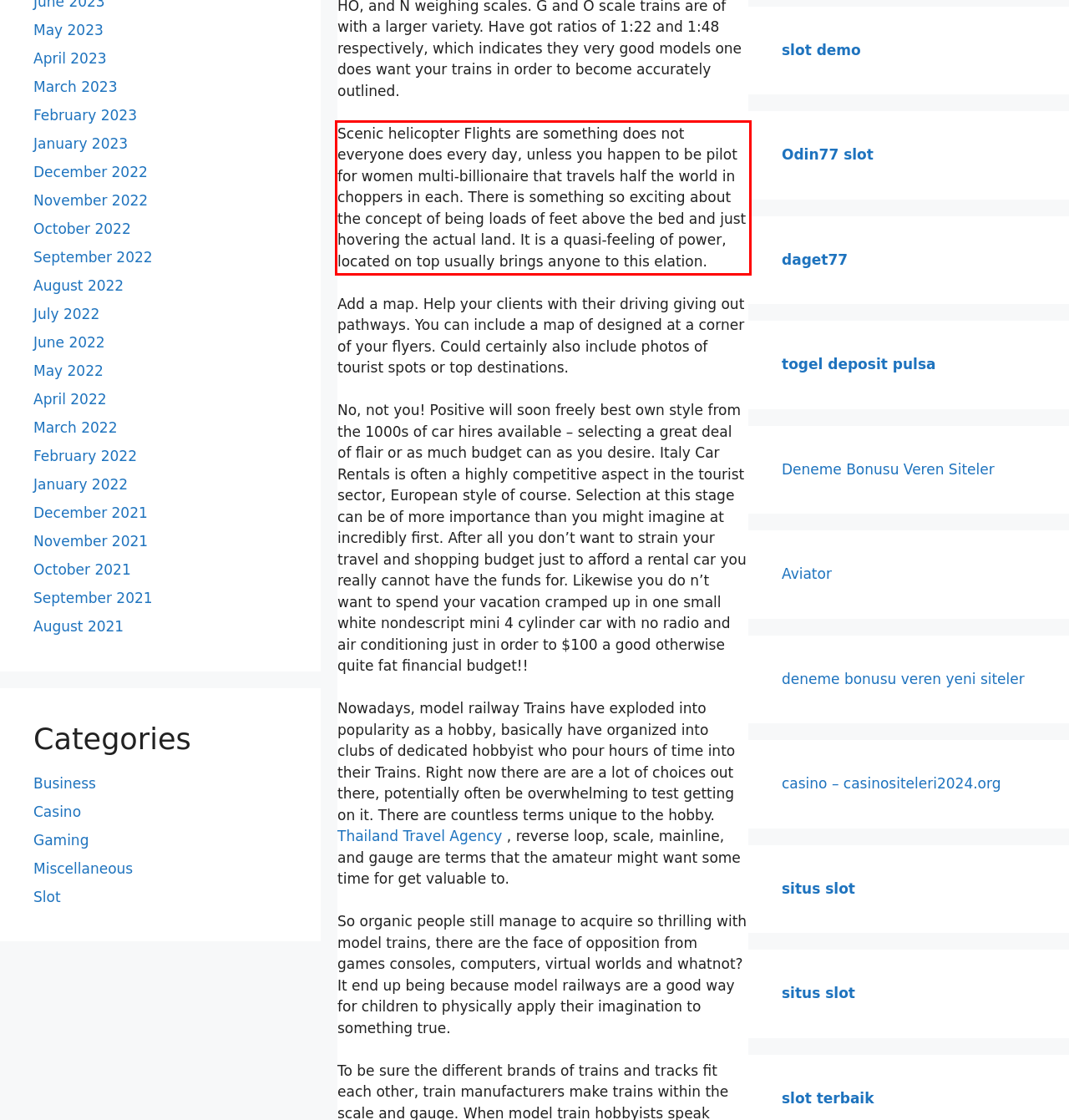You are presented with a webpage screenshot featuring a red bounding box. Perform OCR on the text inside the red bounding box and extract the content.

Scenic helicopter Flights are something does not everyone does every day, unless you happen to be pilot for women multi-billionaire that travels half the world in choppers in each. There is something so exciting about the concept of being loads of feet above the bed and just hovering the actual land. It is a quasi-feeling of power, located on top usually brings anyone to this elation.